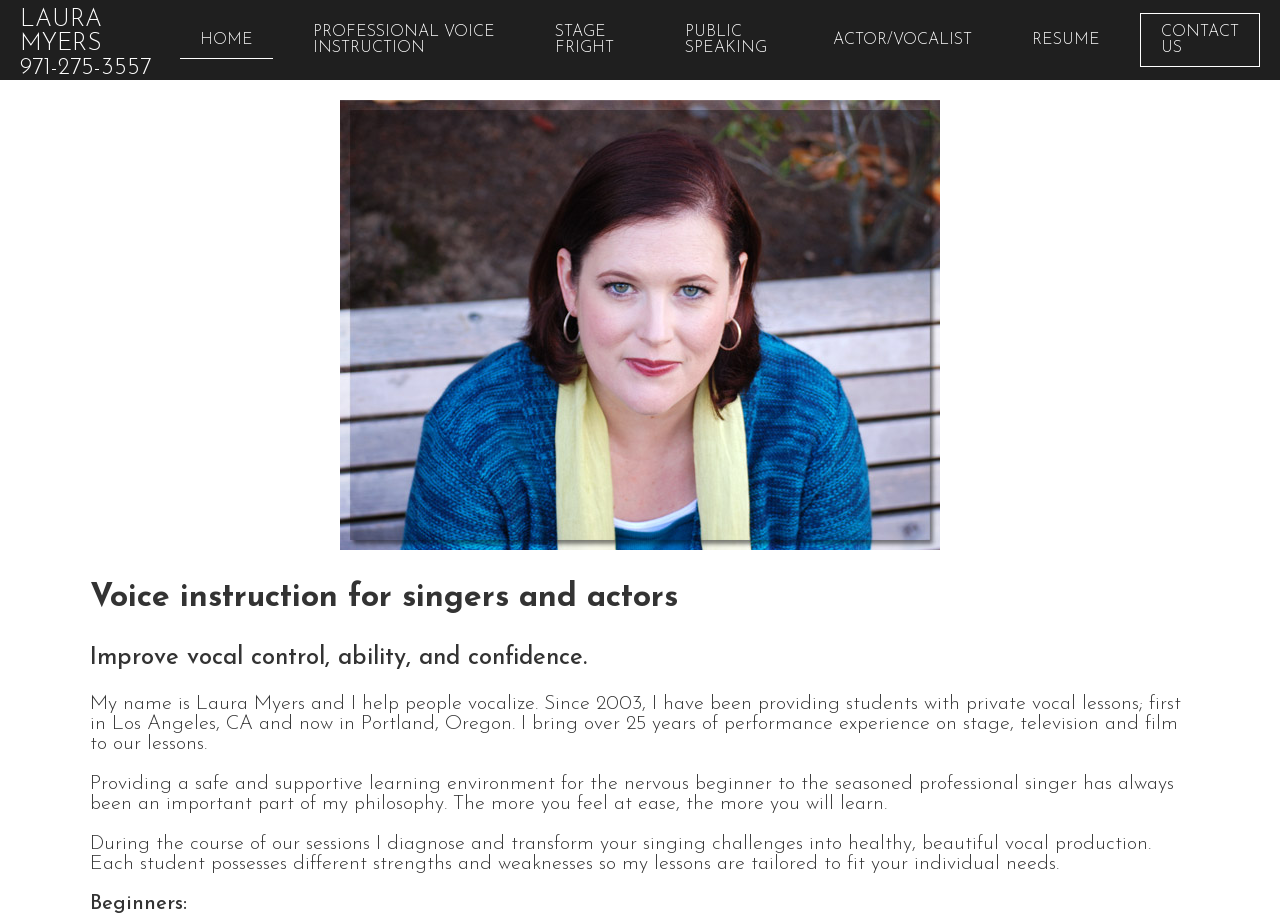Reply to the question with a brief word or phrase: What is Laura Myers' profession?

Voice instructor and actor